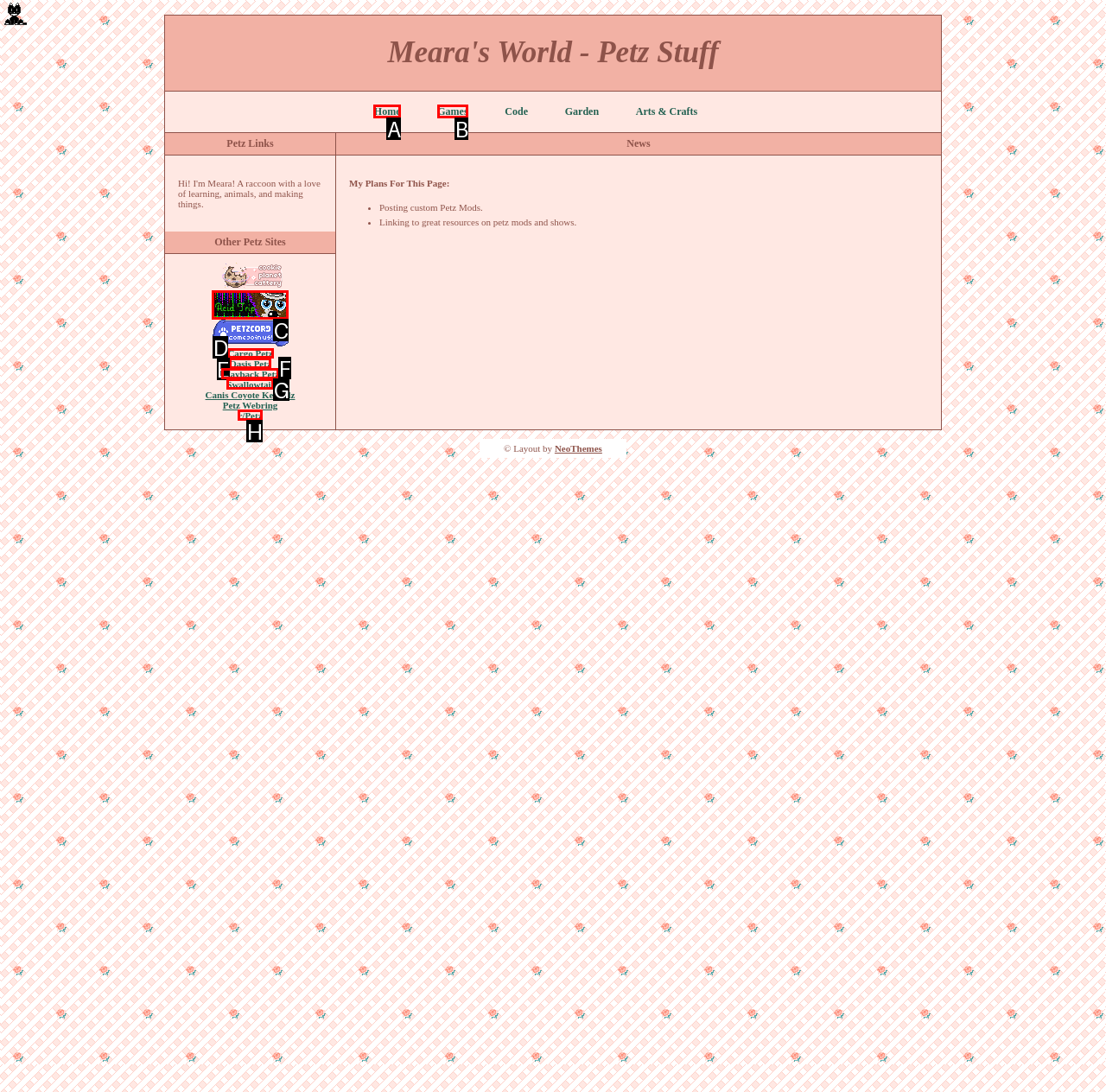Pick the HTML element that should be clicked to execute the task: Click the REQUEST A QUOTE link
Respond with the letter corresponding to the correct choice.

None